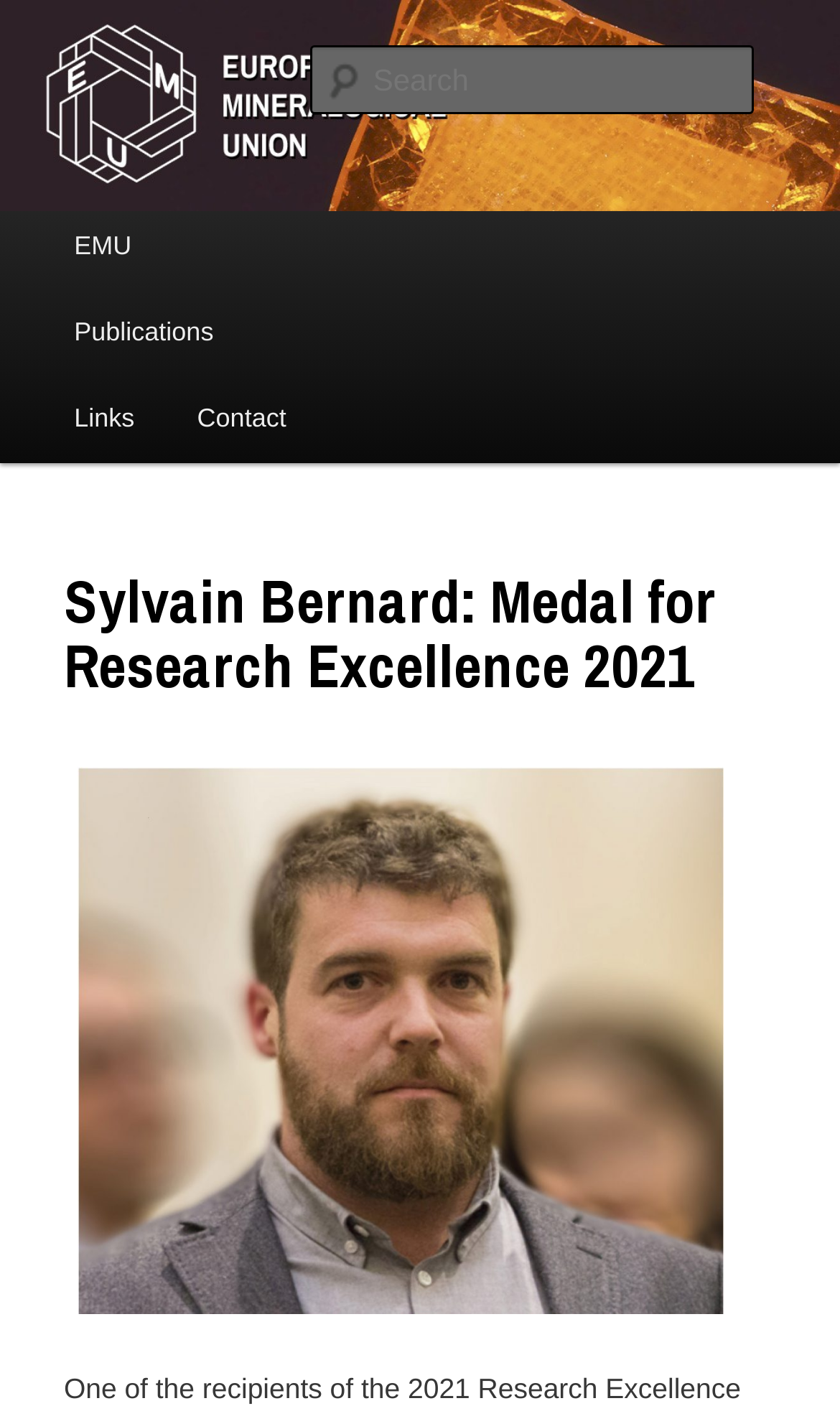What is the name of the medal winner?
Please respond to the question thoroughly and include all relevant details.

By looking at the webpage, I can see a heading that says 'Sylvain Bernard: Medal for Research Excellence 2021', which suggests that Sylvain Bernard is the winner of the medal.